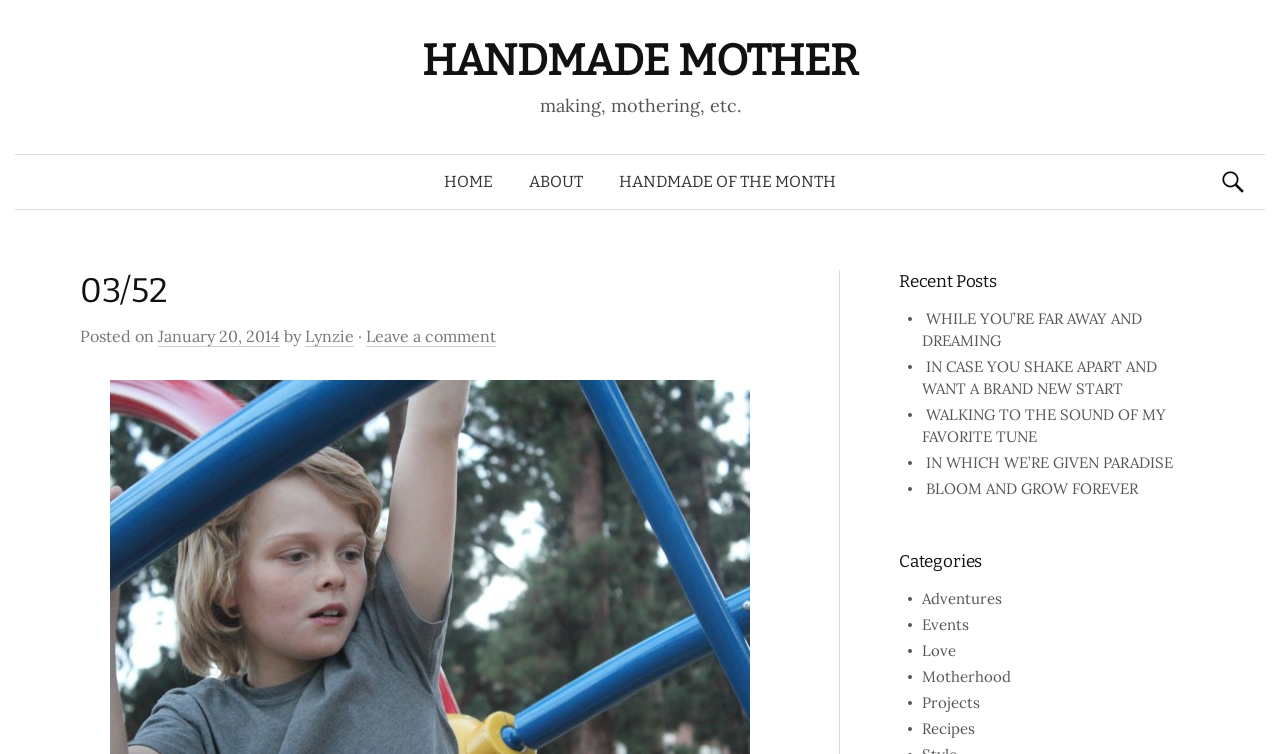What is the name of the author of the current post?
Look at the image and respond with a single word or a short phrase.

Lynzie